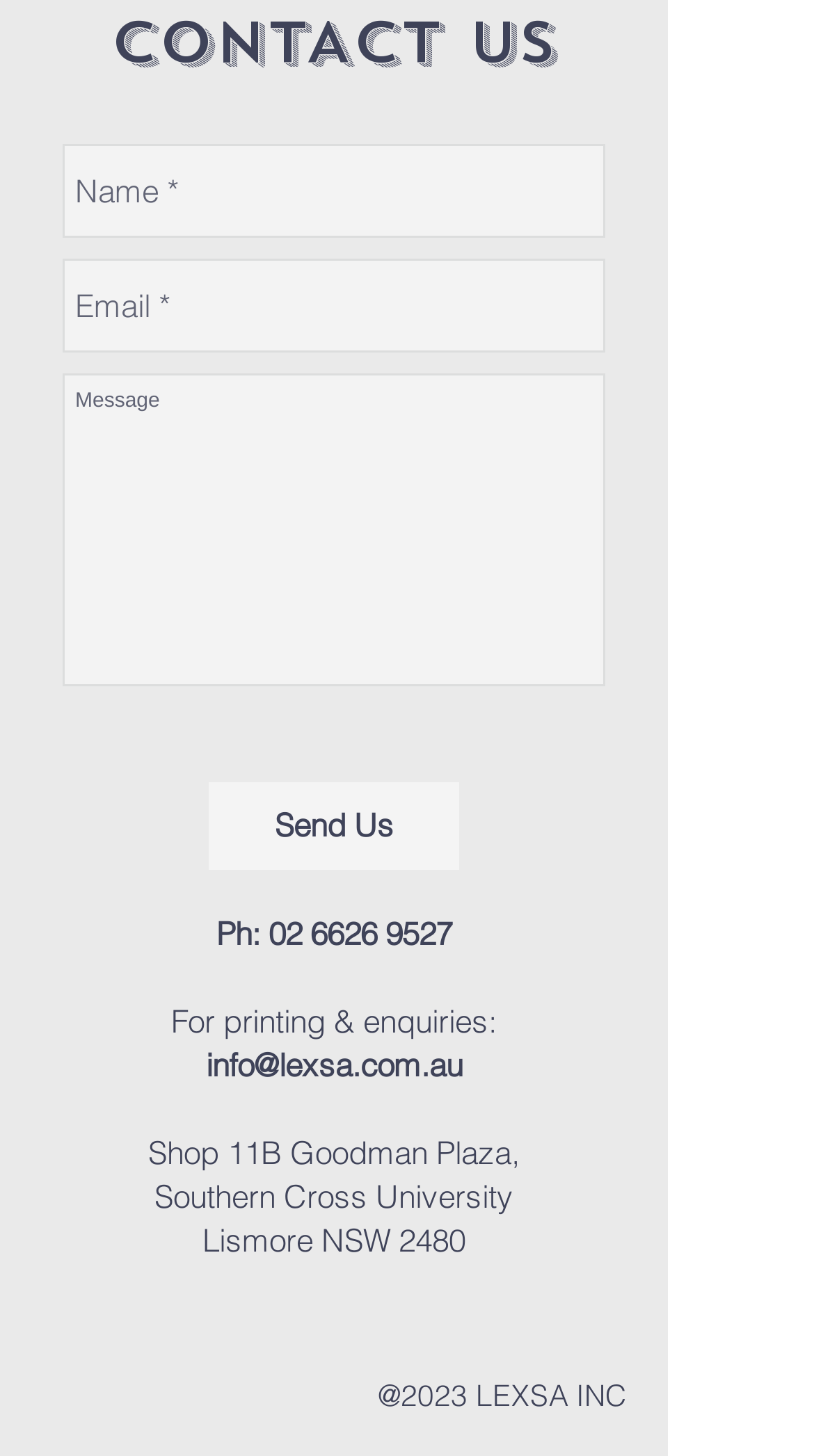Please determine the bounding box coordinates for the element with the description: "aria-label="Instagram - Black Circle"".

[0.228, 0.911, 0.292, 0.947]